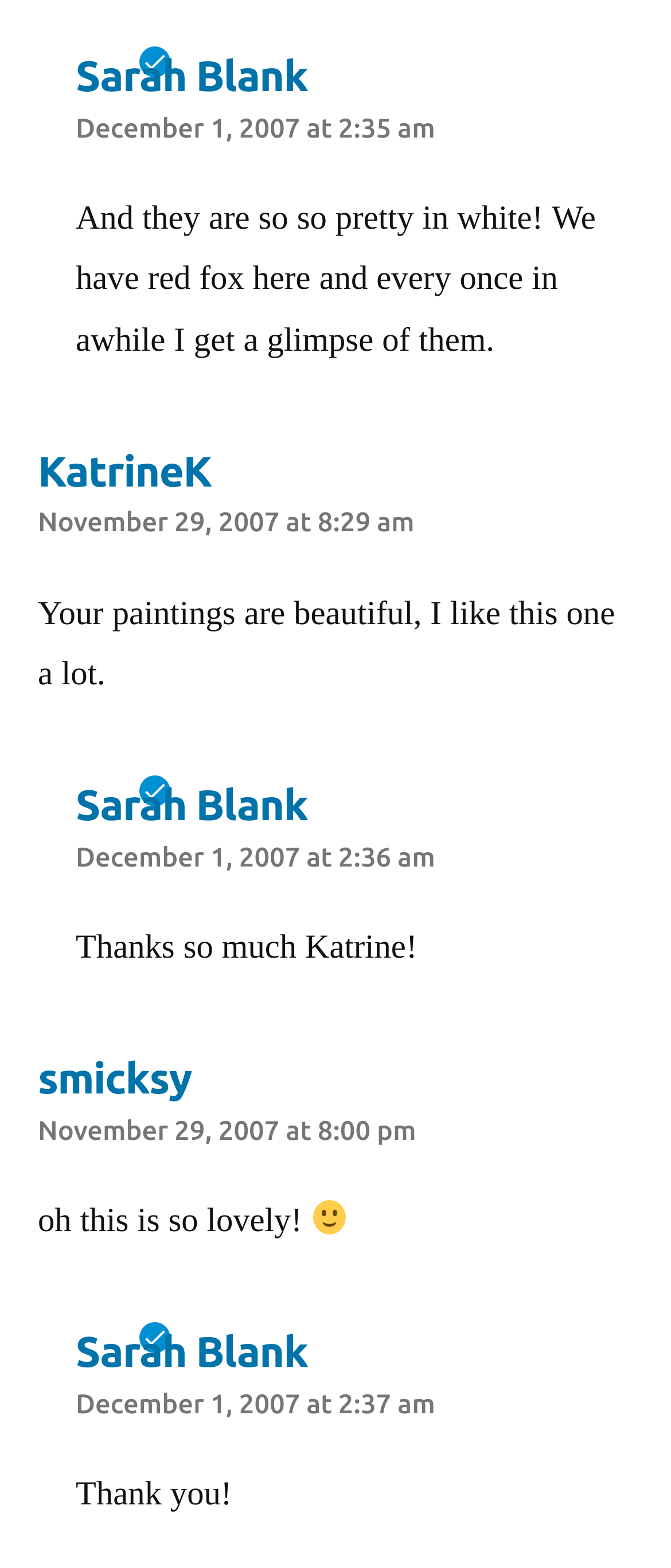Answer this question using a single word or a brief phrase:
Who is the author of the first comment?

Sarah Blank